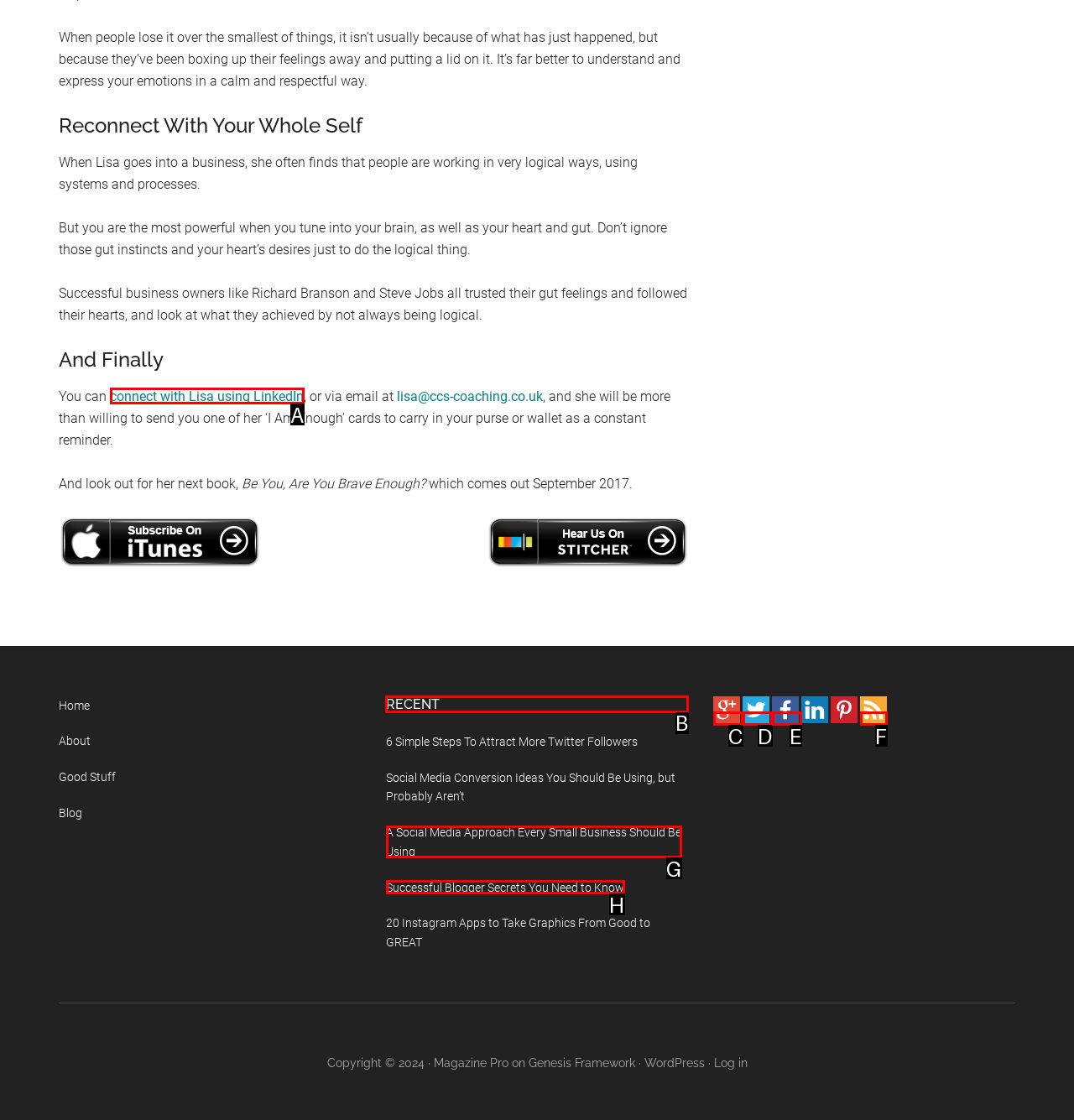Given the task: check recent posts, tell me which HTML element to click on.
Answer with the letter of the correct option from the given choices.

B